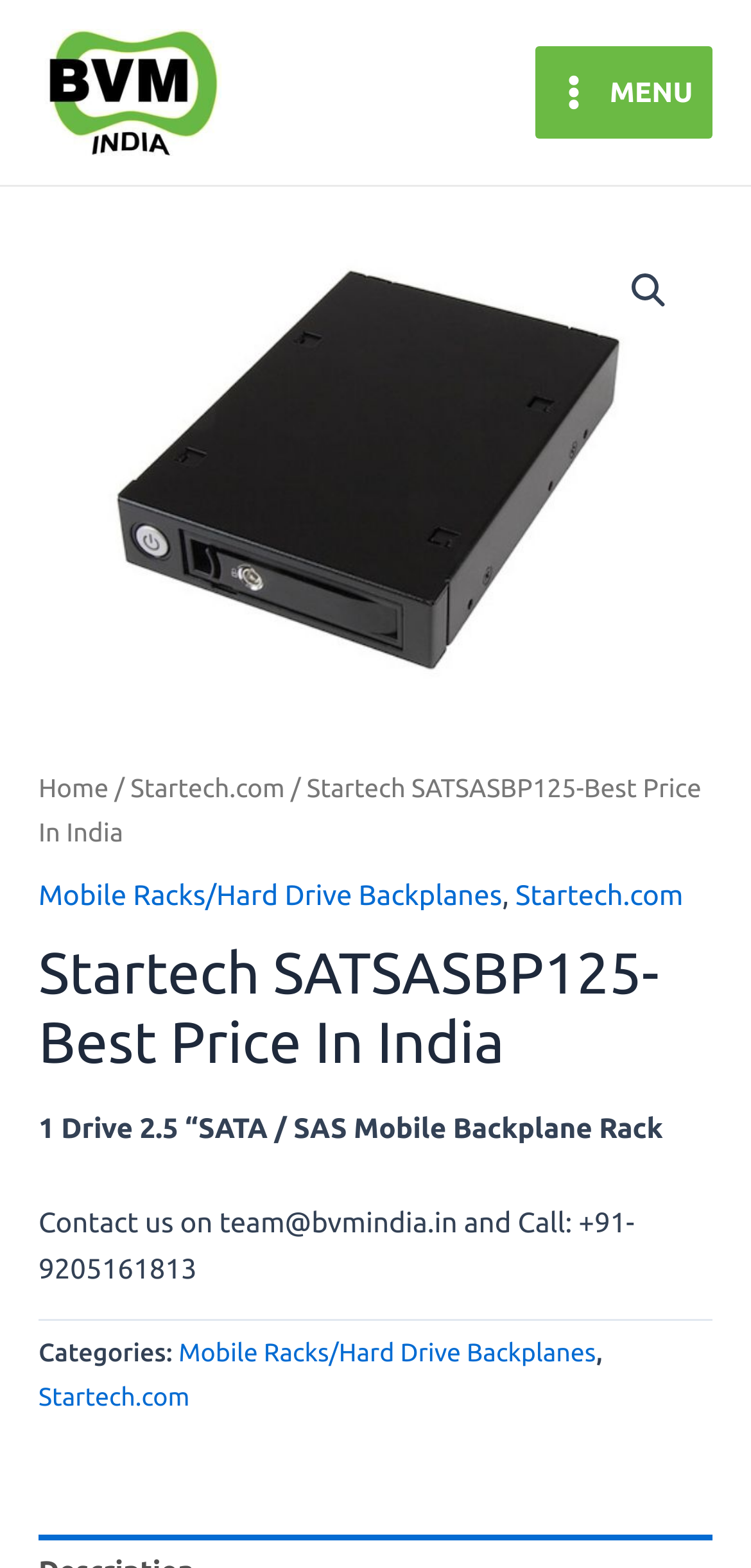Write an extensive caption that covers every aspect of the webpage.

The webpage is about Startech SATSASBP125, a product supplied by BVM India. At the top left, there is a logo of BVM India, accompanied by a link to the company's website. On the top right, there is a main menu button with an icon, and a search icon. Below the main menu button, there is a breadcrumb navigation section, which shows the current page's location in the website's hierarchy. The breadcrumb navigation section consists of links to the home page, Startech.com, and the current page.

Below the breadcrumb navigation section, there is a heading that displays the product name, Startech SATSASBP125-Best Price In India. Following the heading, there is a brief product description, which states that it is a 1 Drive 2.5 “SATA / SAS Mobile Backplane Rack. The product description is followed by a contact information section, which provides an email address and a phone number to reach out to the supplier.

On the bottom left, there is a categories section, which lists the product categories, including Mobile Racks/Hard Drive Backplanes and Startech.com. The categories are displayed as links, allowing users to navigate to related product pages.